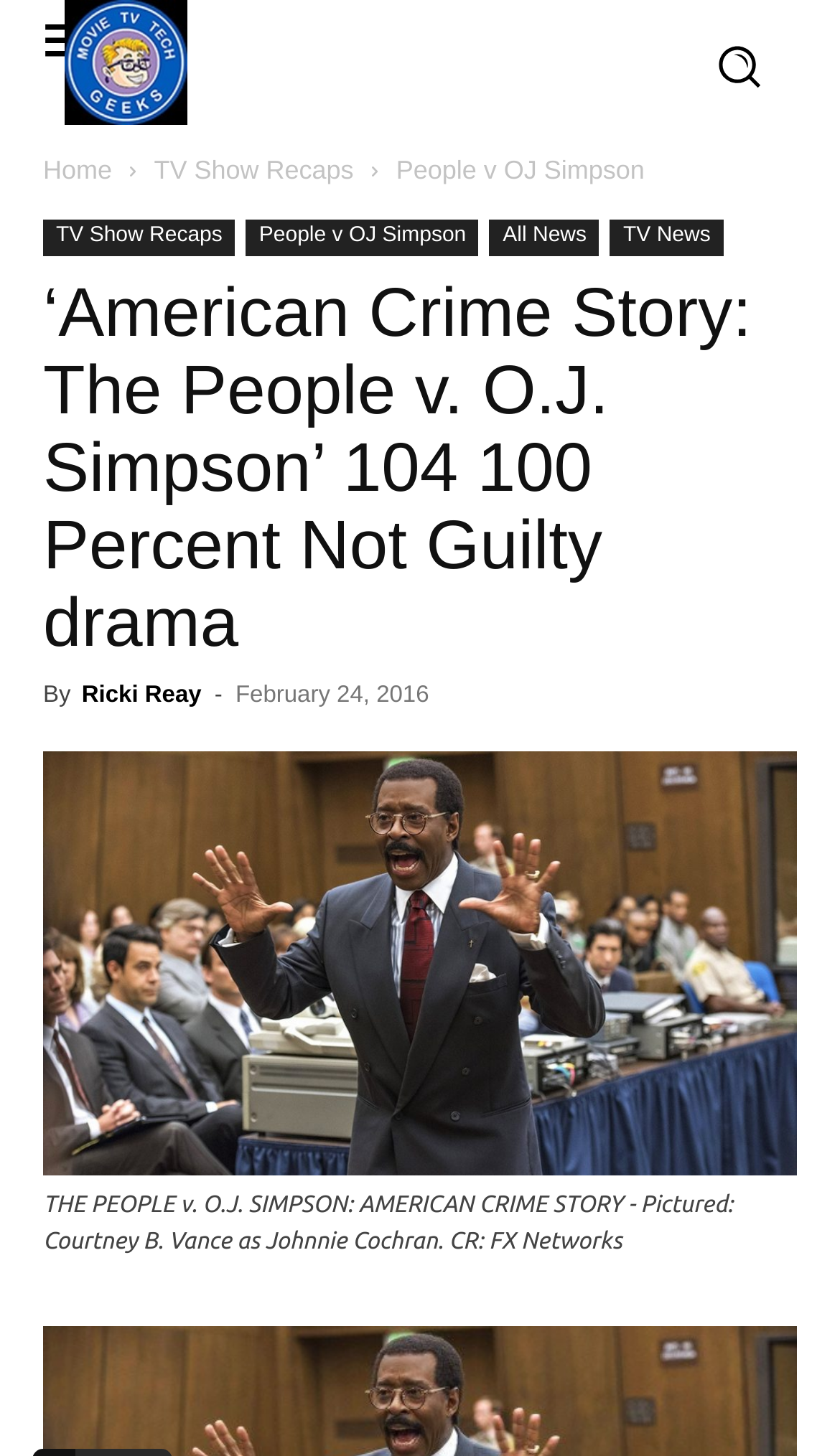Please specify the bounding box coordinates of the clickable section necessary to execute the following command: "Click the 'Ricki Reay' link".

[0.097, 0.469, 0.24, 0.486]